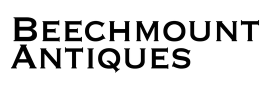Give a detailed account of the elements present in the image.

The image prominently displays the logo of "Beechmount Antiques," showcasing a clean and elegant typographic design. The text is rendered in a bold, stylish font, emphasizing the name of the antique store. This logo serves as a visual identity for Beechmount Antiques, suggesting a focus on quality and classic aesthetics, appealing to collectors and enthusiasts of unique vintage items.